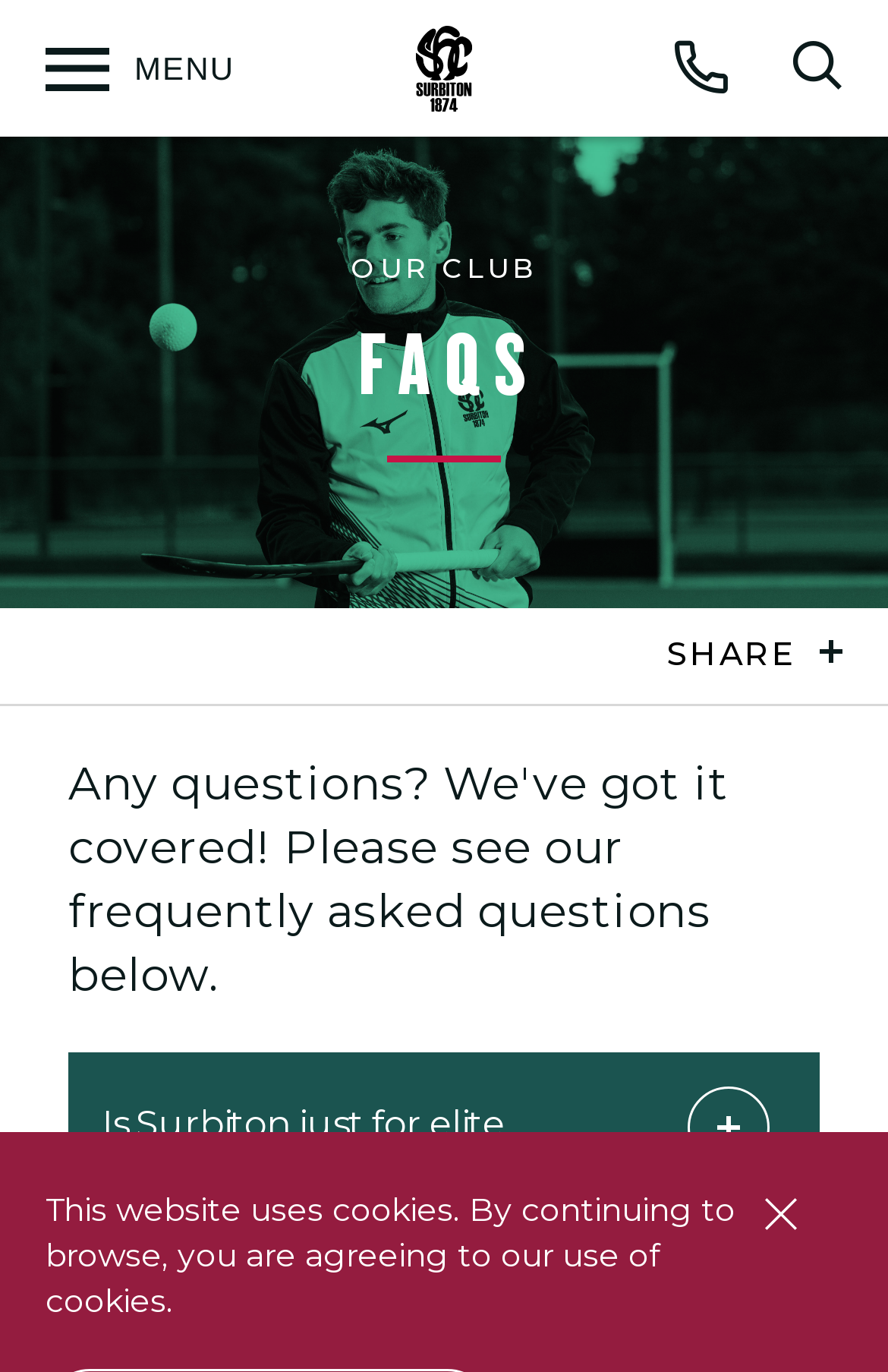Give a short answer using one word or phrase for the question:
How many headings are on the webpage?

2